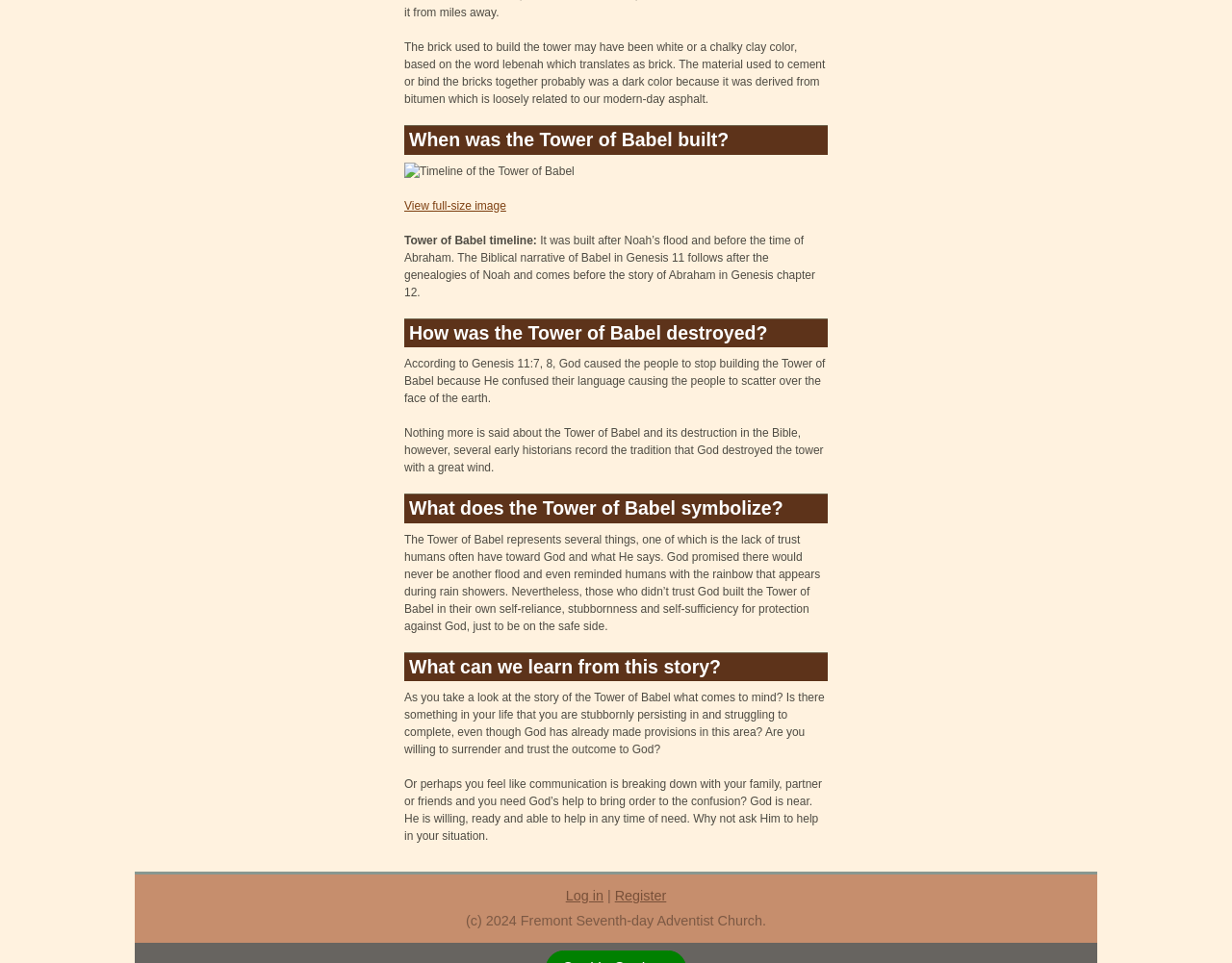What is the topic of the webpage?
Provide a detailed and well-explained answer to the question.

Based on the content of the webpage, including the headings and static text, it appears that the topic of the webpage is the Tower of Babel, a biblical story.